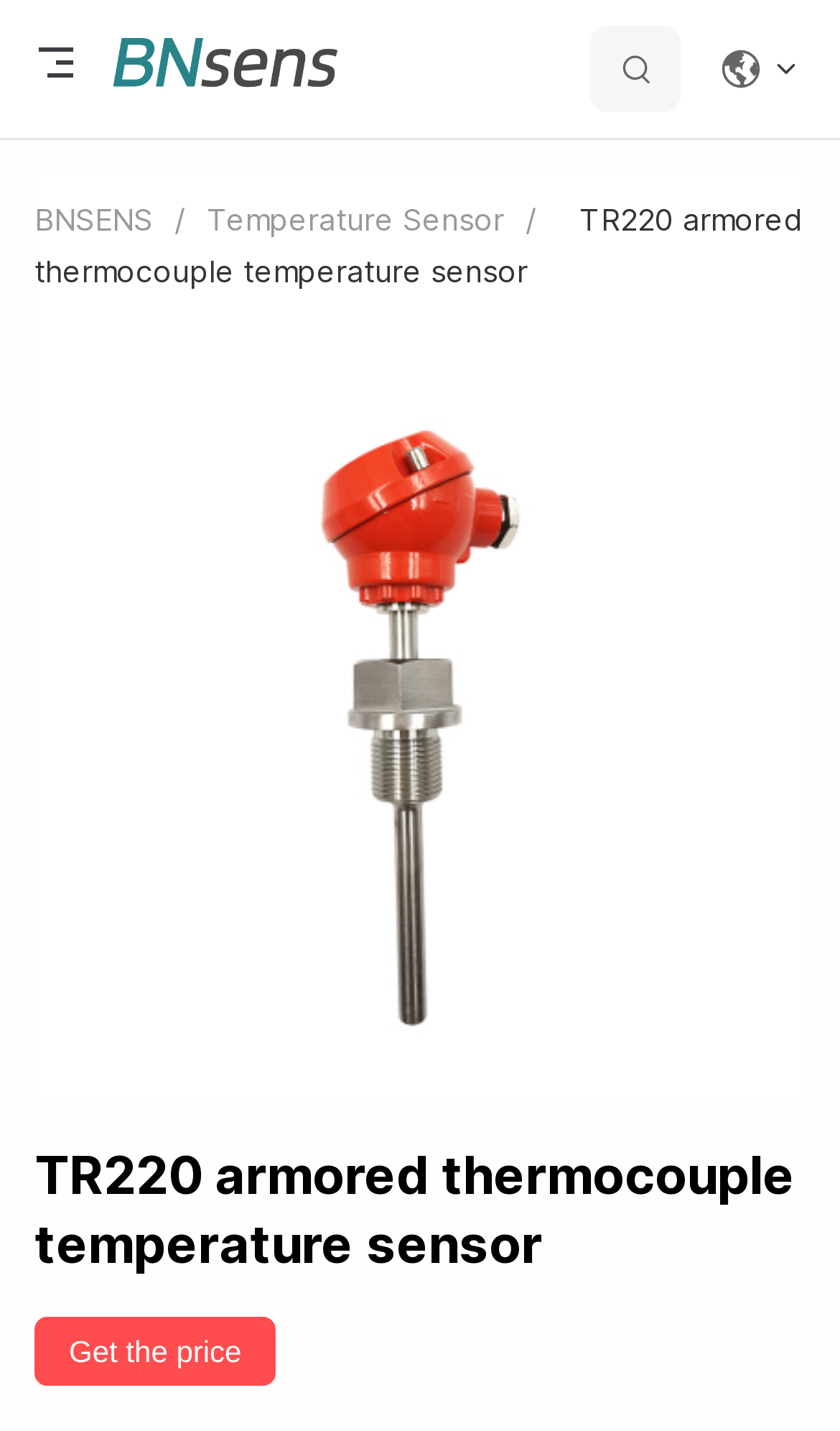What is the purpose of the 'Get the price' button?
Please answer the question as detailed as possible.

The 'Get the price' button is located at the bottom of the page, below the product description, which suggests that it is related to the product. Its purpose is likely to allow users to inquire about the price of the TR220 armored thermocouple temperature sensor.